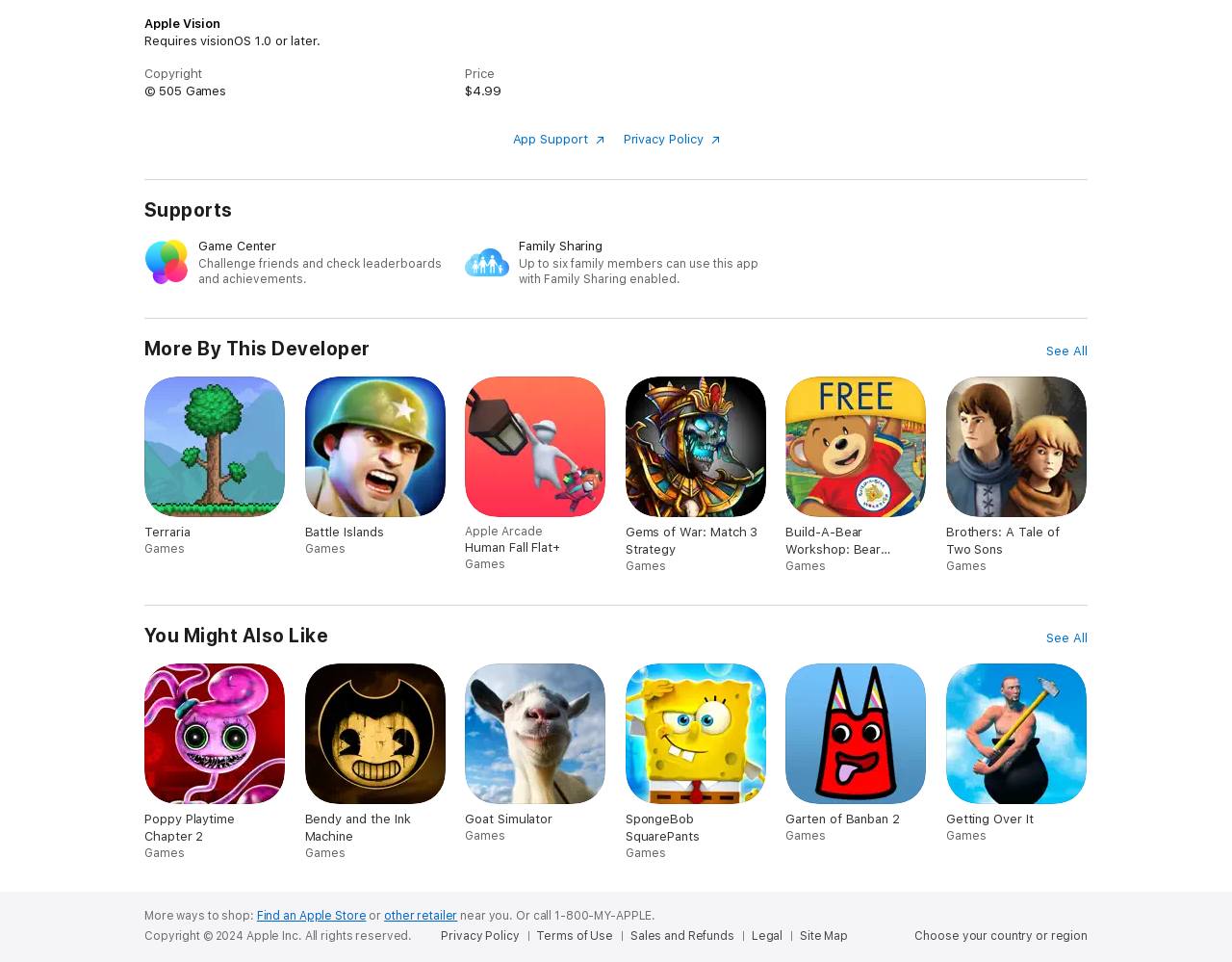Could you indicate the bounding box coordinates of the region to click in order to complete this instruction: "See more games from this developer".

[0.85, 0.356, 0.883, 0.374]